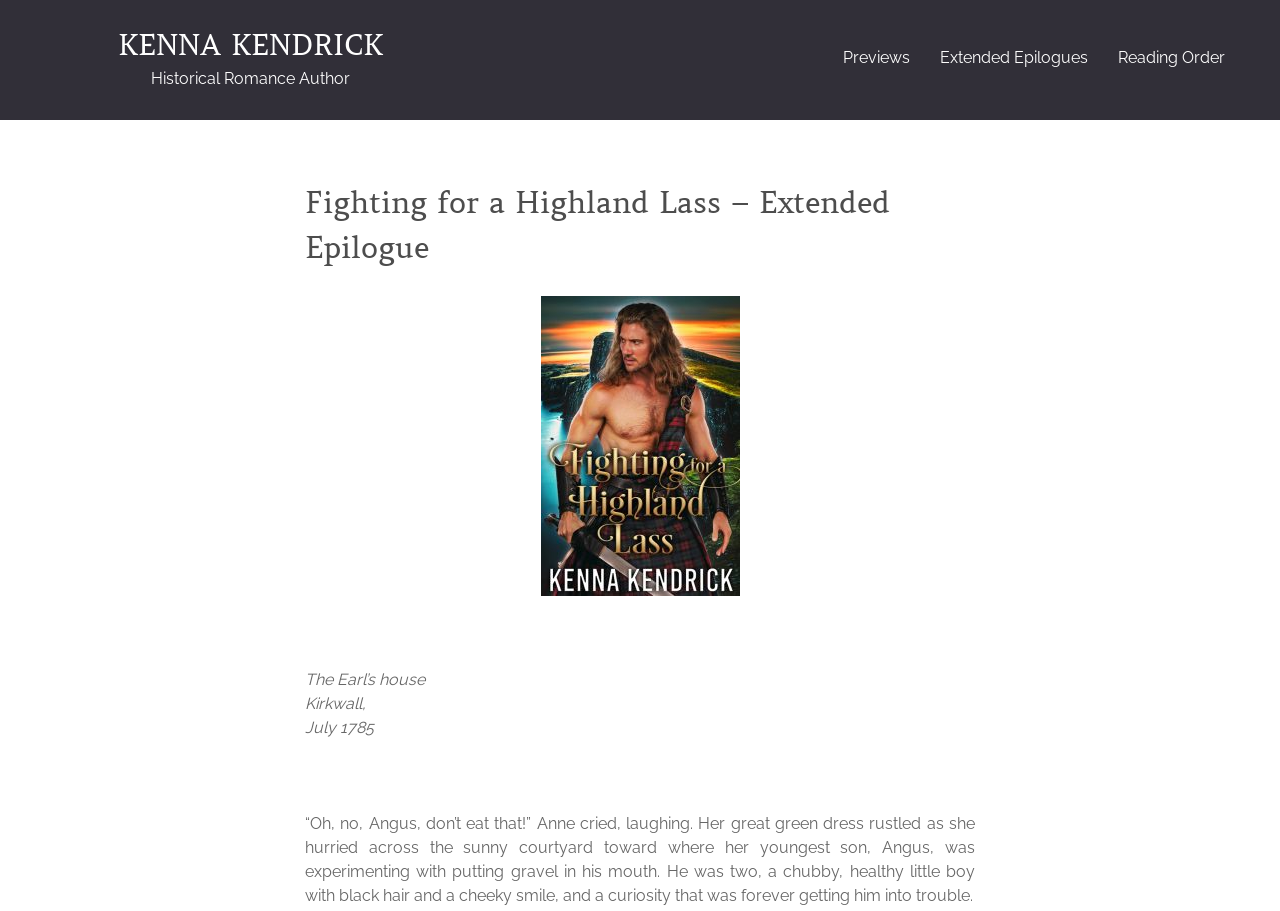Provide the bounding box coordinates of the HTML element described as: "KENNA KENDRICK Historical Romance Author". The bounding box coordinates should be four float numbers between 0 and 1, i.e., [left, top, right, bottom].

[0.092, 0.03, 0.299, 0.101]